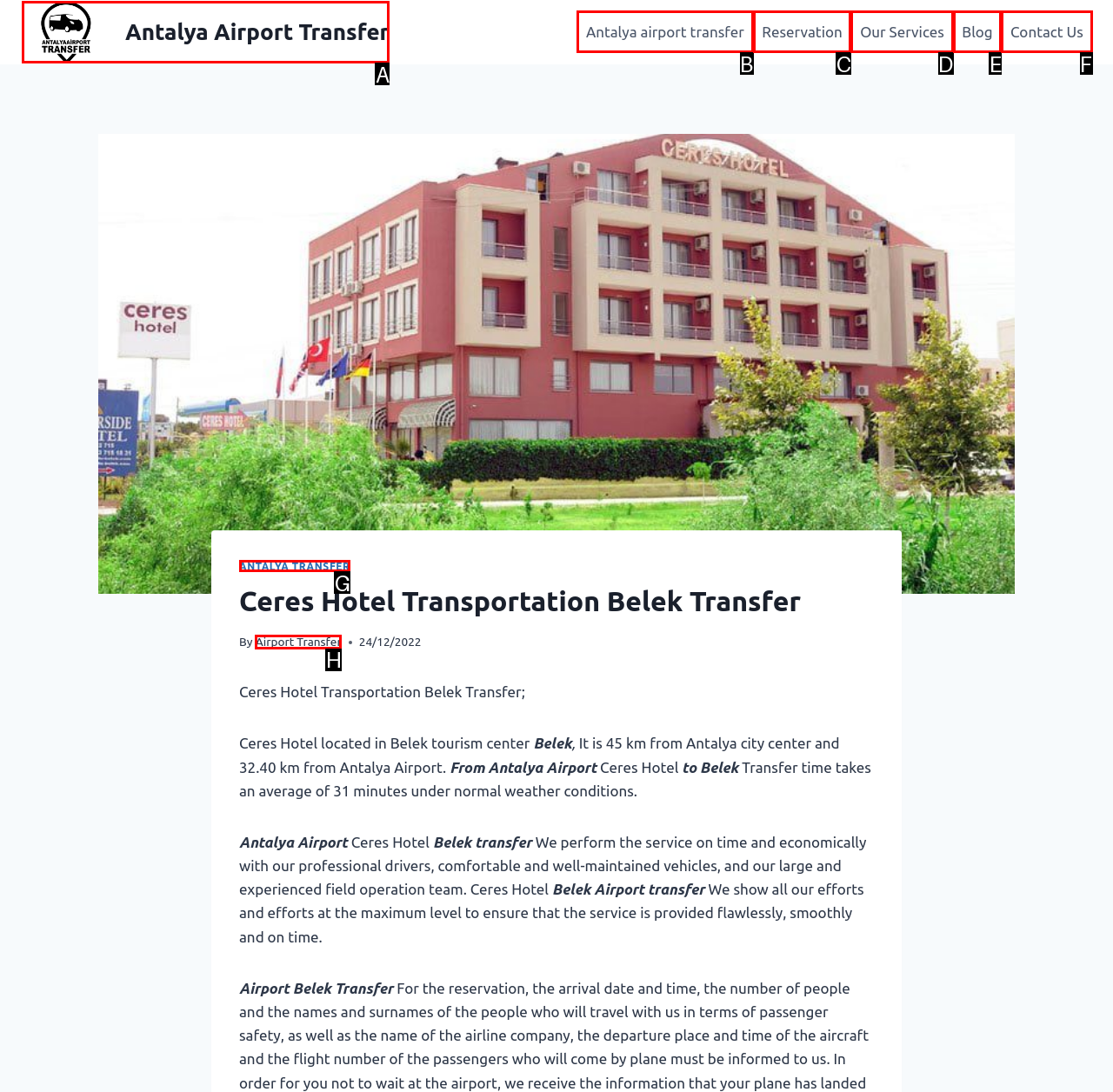Determine the HTML element that best aligns with the description: Contact Us
Answer with the appropriate letter from the listed options.

F